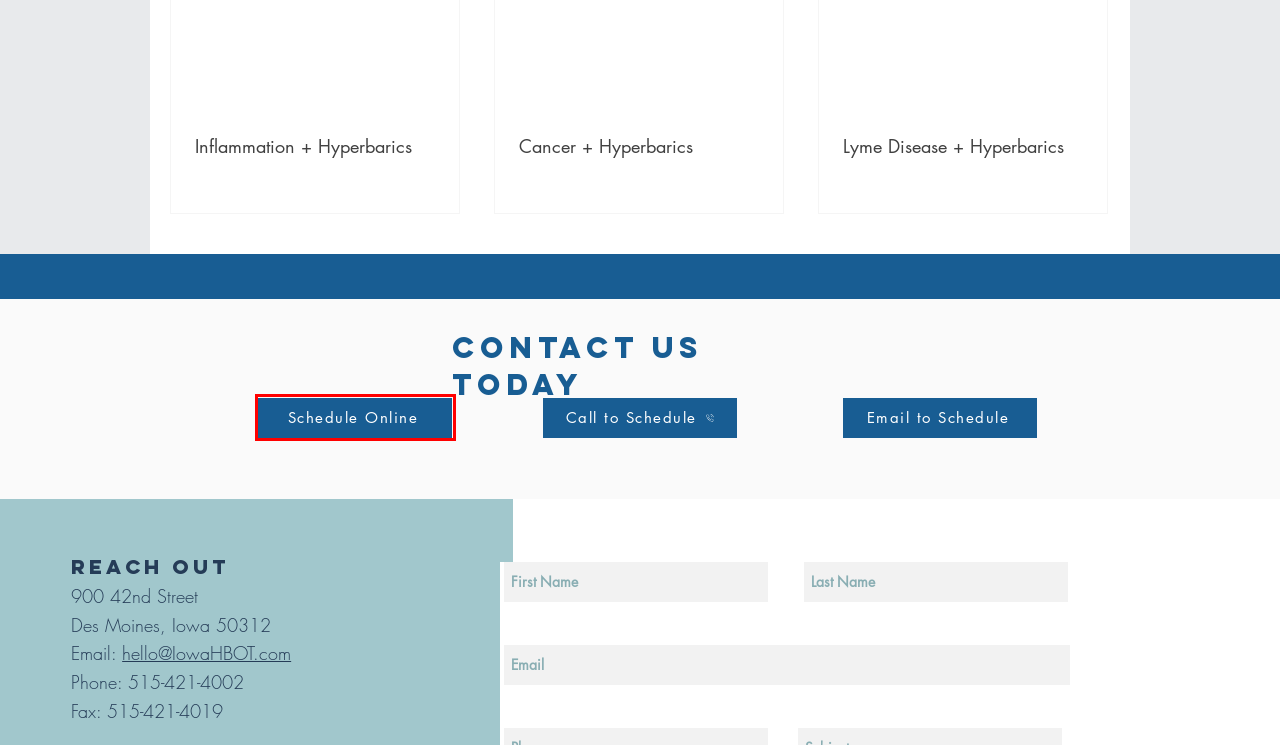After examining the screenshot of a webpage with a red bounding box, choose the most accurate webpage description that corresponds to the new page after clicking the element inside the red box. Here are the candidates:
A. Testimonials | Iowa HBOT
B. Latest Research – @Hyperbaric Experts
C. Ask the Doc
D. FAQ | Iowa HBOT
E. Patient Scheduling
F. Blog | Iowa HBOT
G. Meet the Team | Iowa HBOT
H. Conditions Treated

E